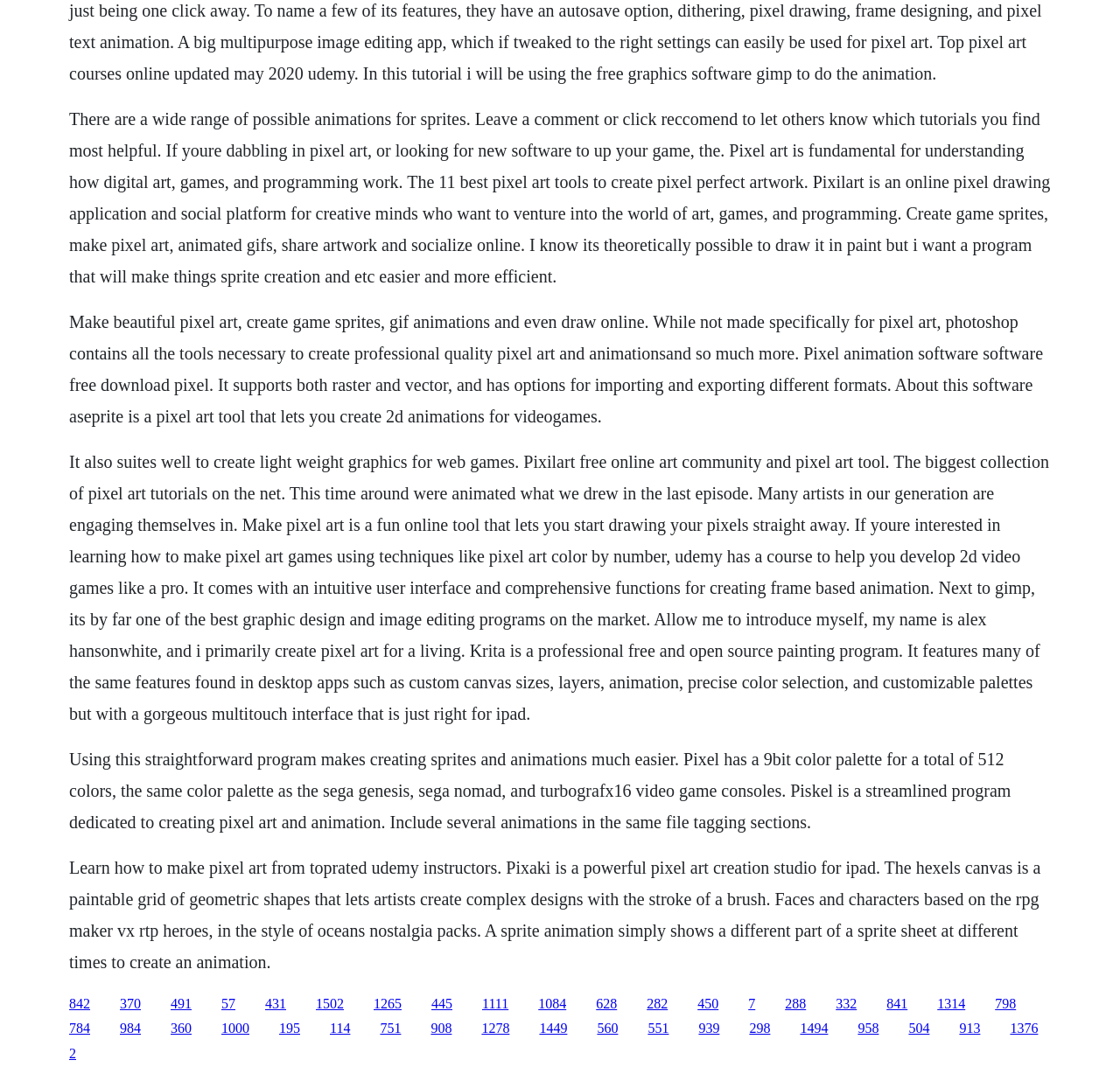Given the element description 1084, specify the bounding box coordinates of the corresponding UI element in the format (top-left x, top-left y, bottom-right x, bottom-right y). All values must be between 0 and 1.

[0.481, 0.927, 0.506, 0.941]